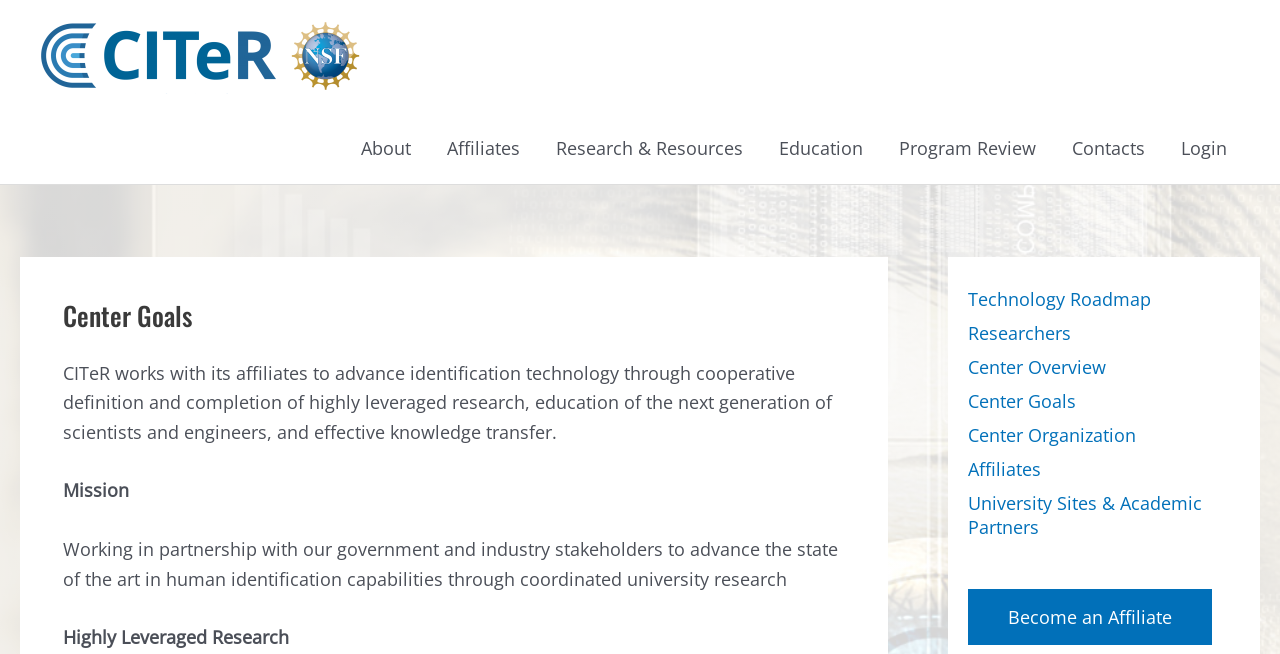Determine the bounding box coordinates for the clickable element to execute this instruction: "View Technology Roadmap". Provide the coordinates as four float numbers between 0 and 1, i.e., [left, top, right, bottom].

[0.756, 0.439, 0.899, 0.476]